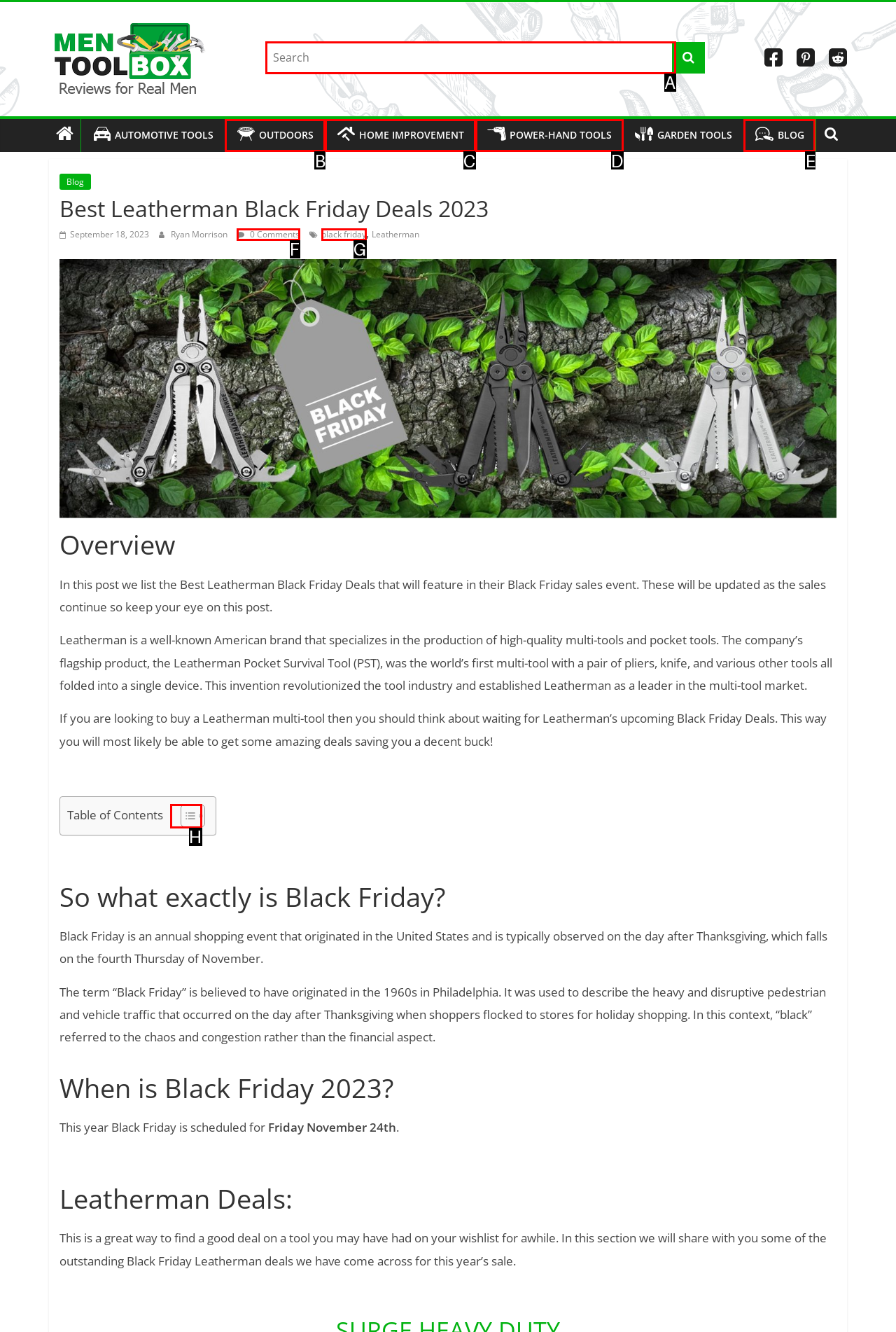From the choices provided, which HTML element best fits the description: 0 Comments? Answer with the appropriate letter.

F